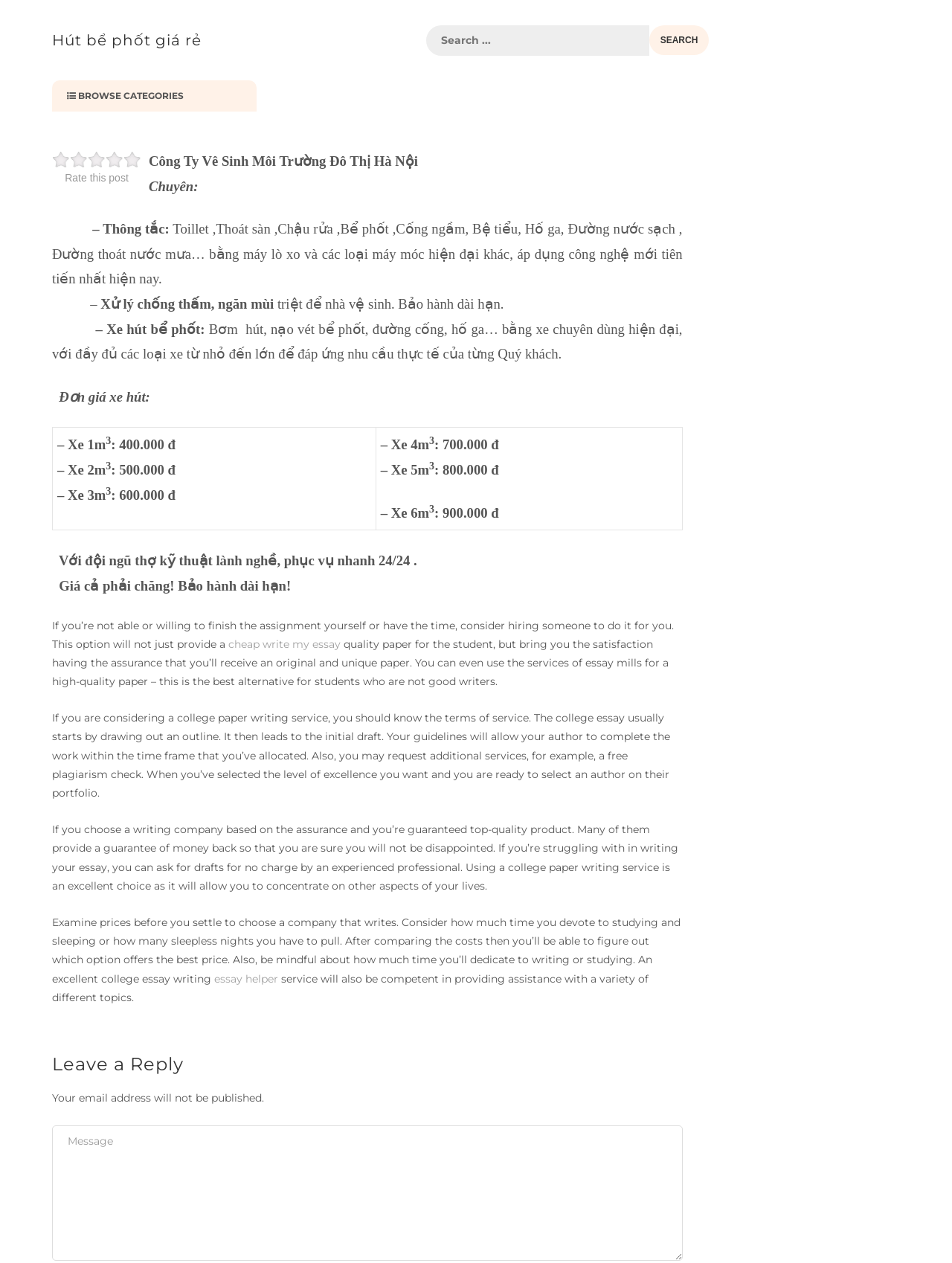Please answer the following question using a single word or phrase: 
How can customers contact the company?

Through a reply form